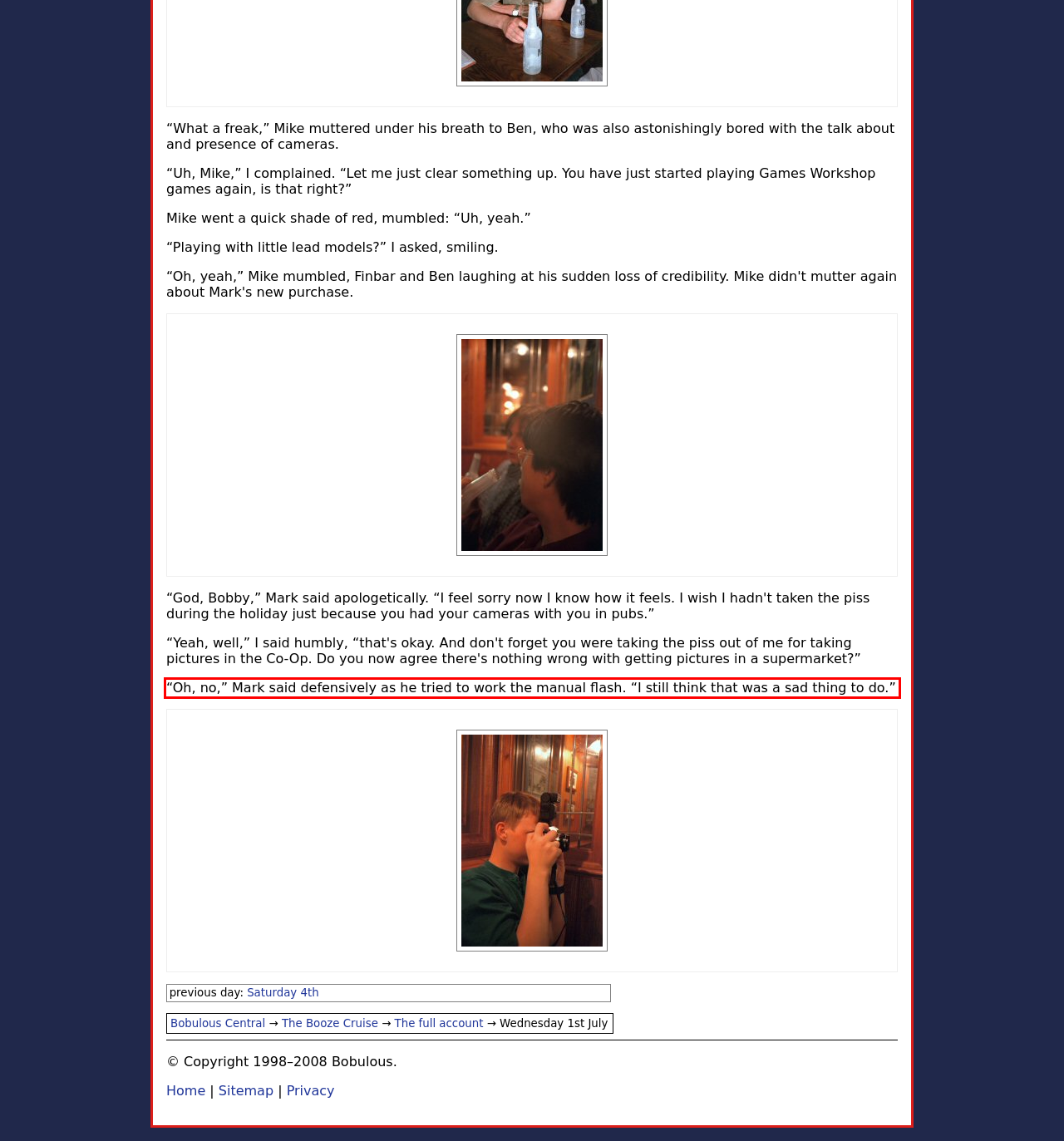You have a screenshot with a red rectangle around a UI element. Recognize and extract the text within this red bounding box using OCR.

Oh, no, Mark said defensively as he tried to work the manual flash. I still think that was a sad thing to do.